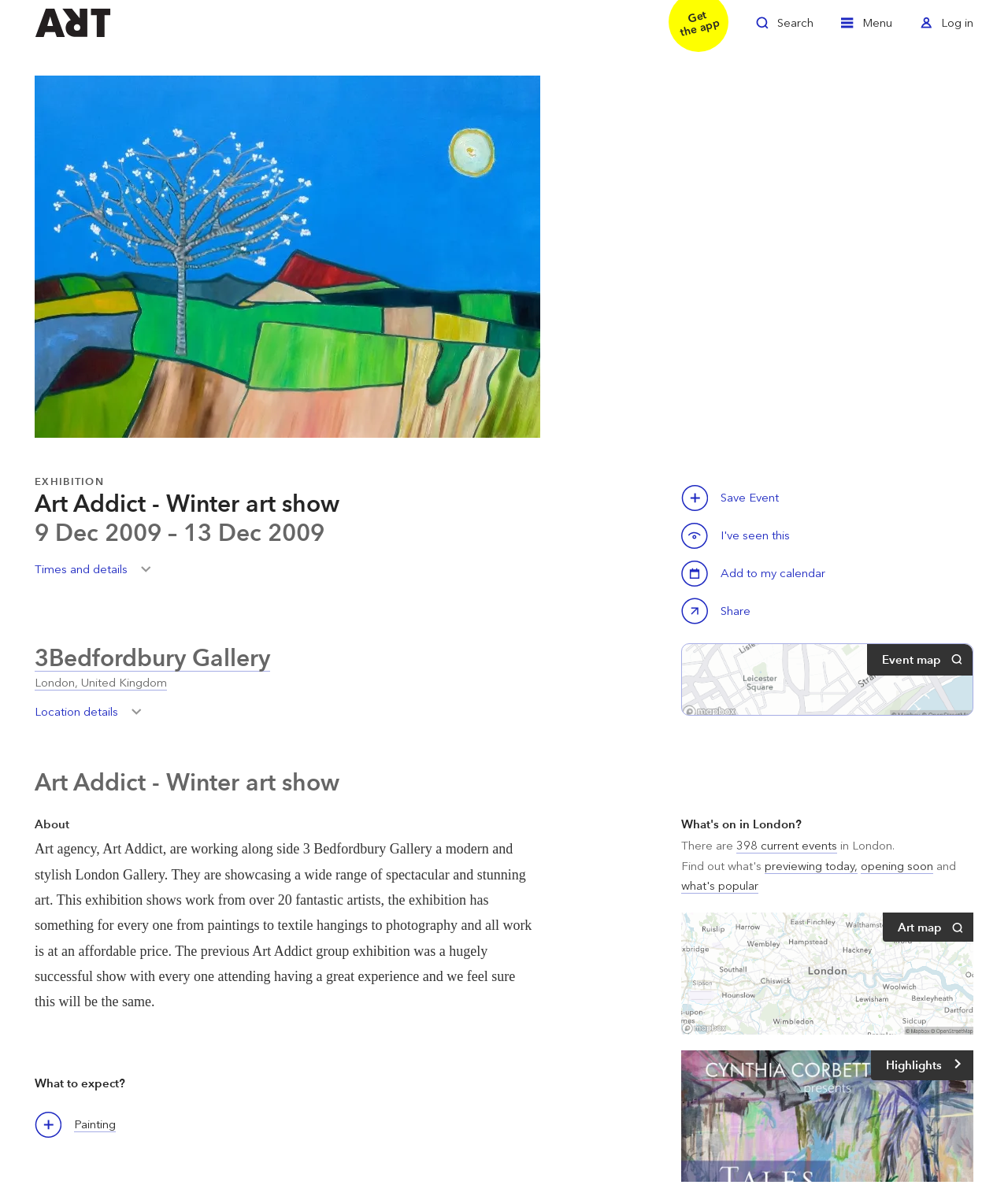Given the element description: "Toggle Menu", predict the bounding box coordinates of this UI element. The coordinates must be four float numbers between 0 and 1, given as [left, top, right, bottom].

[0.834, 0.01, 0.885, 0.037]